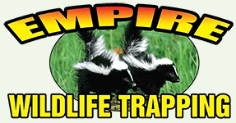Detail the scene depicted in the image with as much precision as possible.

The image features the logo of "Empire Wildlife Trapping," prominently displaying the words "EMPIRE" and "WILDLIFE TRAPPING" in bold, eye-catching typography. The upper part of the logo features two illustrated skunks in a green oval background, symbolizing the wildlife expertise of the company. The vibrant colors—especially the contrasting yellows, oranges, and greens—help emphasize the brand's focus on wildlife services, particularly in trapping animals in a humane and effective manner. This logo effectively communicates the company's identity and mission to provide wildlife trapping services in Michigan, particularly targeting issues homeowners may face with local wildlife.